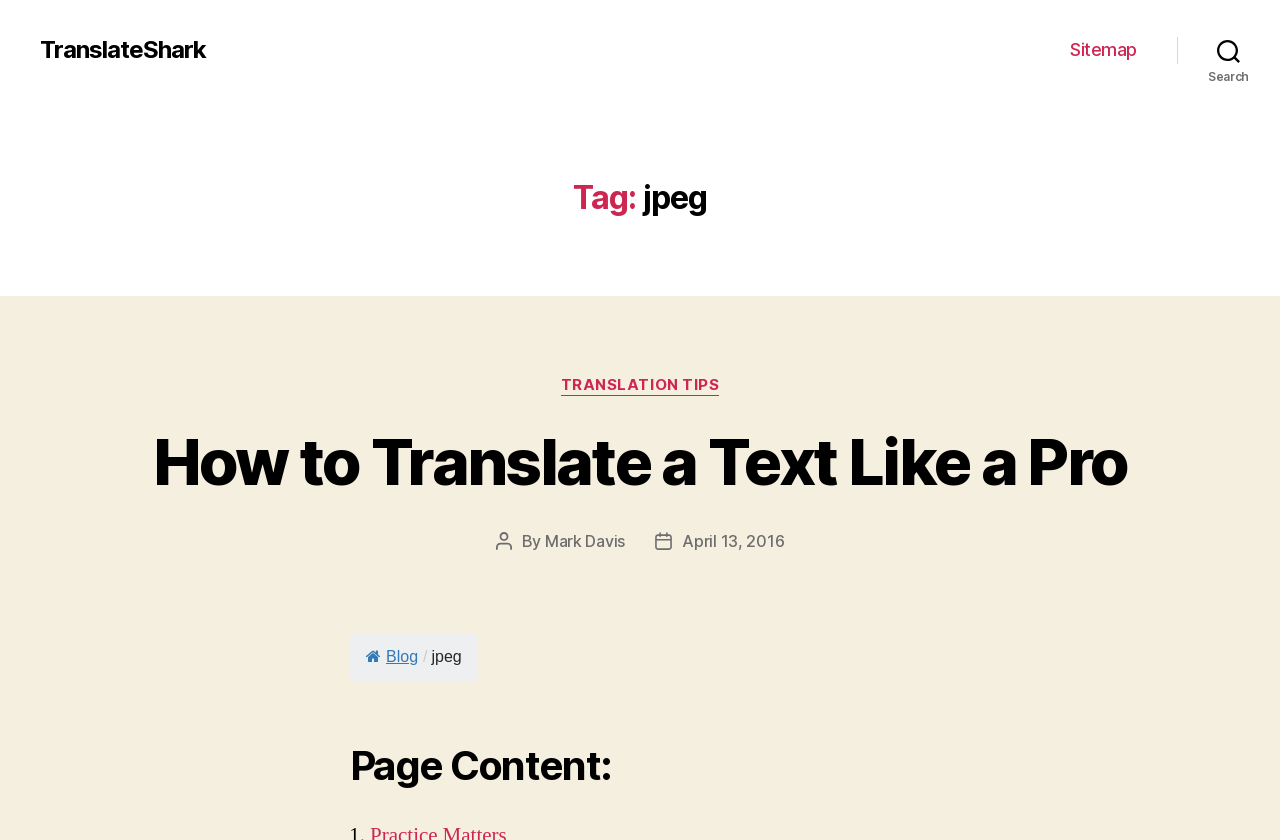Please specify the bounding box coordinates of the area that should be clicked to accomplish the following instruction: "view sitemap". The coordinates should consist of four float numbers between 0 and 1, i.e., [left, top, right, bottom].

[0.836, 0.047, 0.888, 0.072]